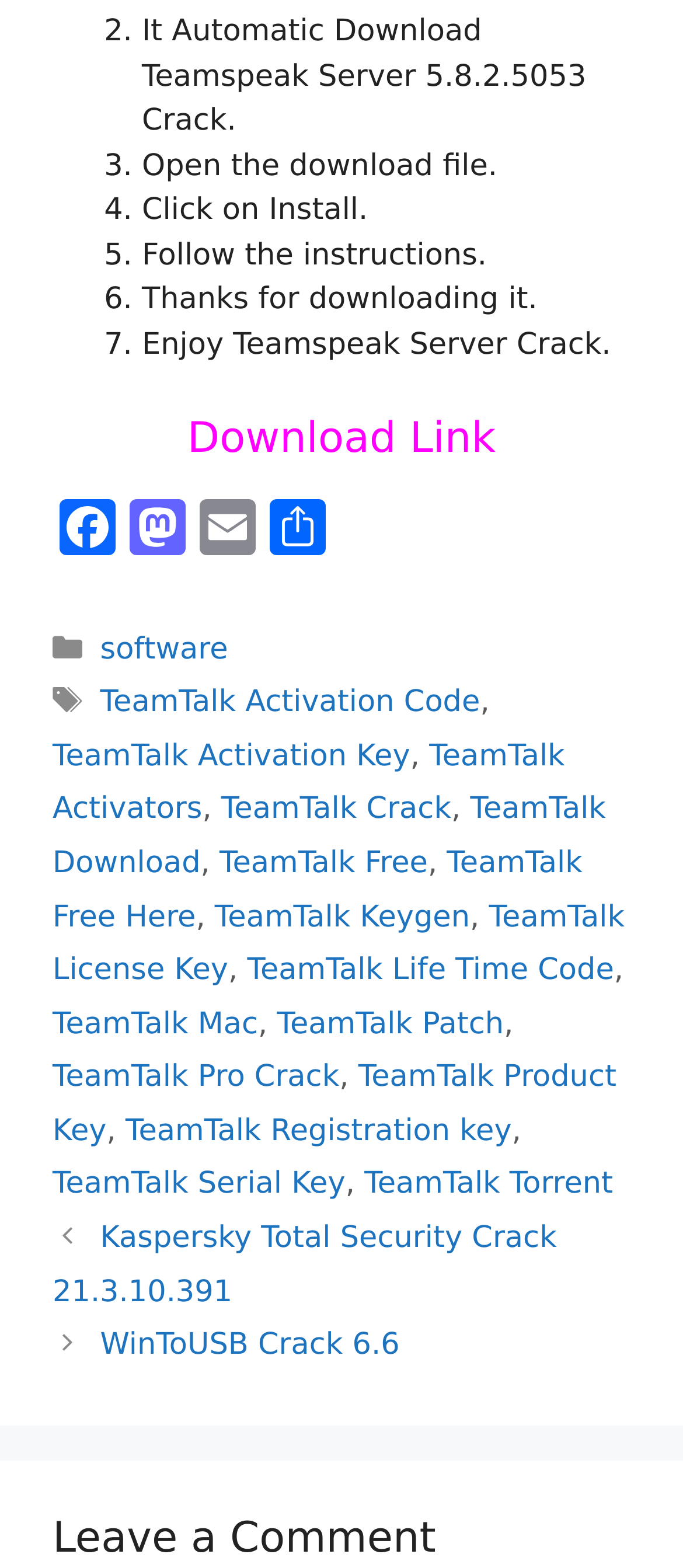Bounding box coordinates should be in the format (top-left x, top-left y, bottom-right x, bottom-right y) and all values should be floating point numbers between 0 and 1. Determine the bounding box coordinate for the UI element described as: Facebook

[0.077, 0.318, 0.179, 0.359]